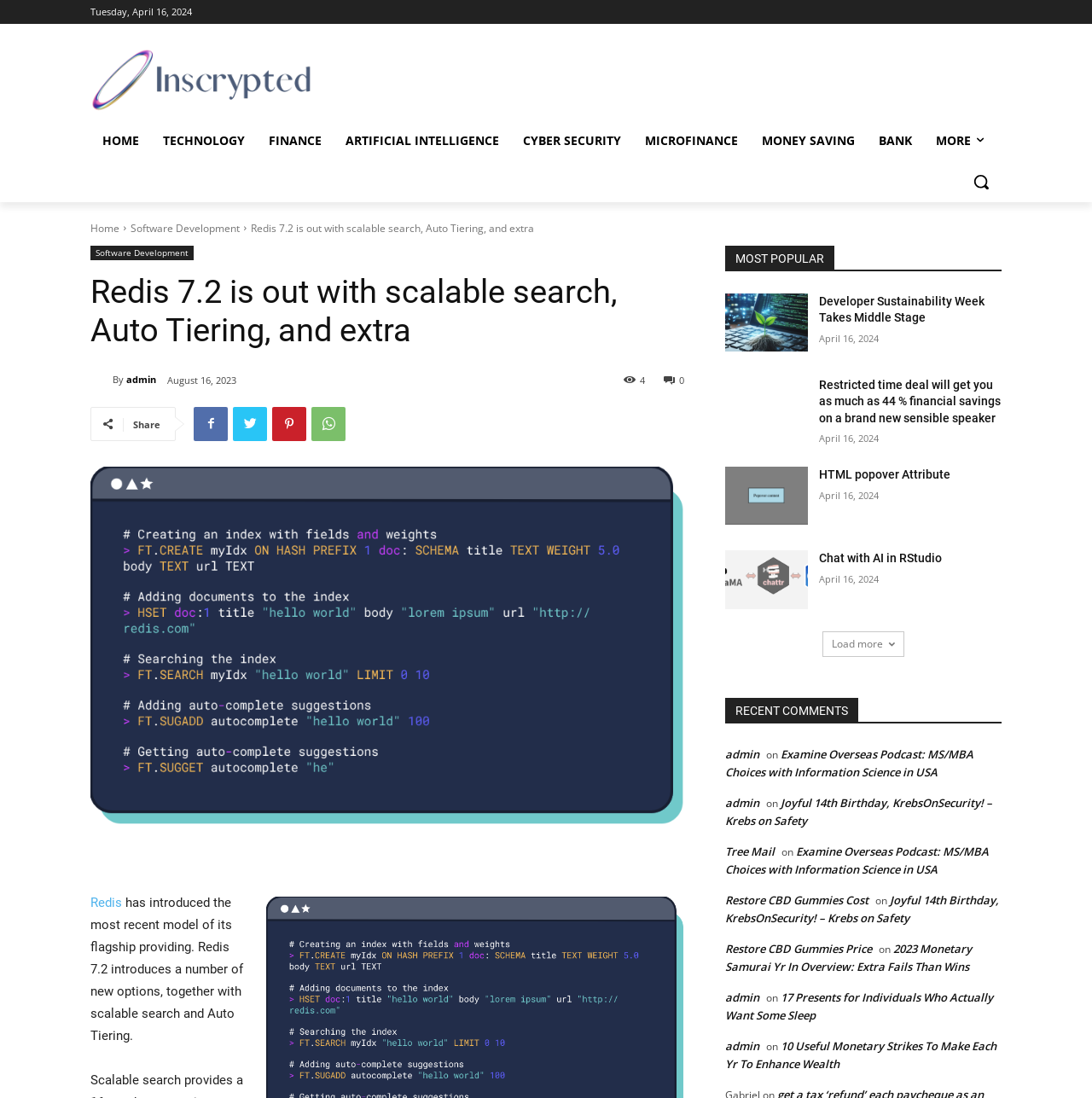Could you provide the bounding box coordinates for the portion of the screen to click to complete this instruction: "Load more articles"?

[0.753, 0.575, 0.828, 0.598]